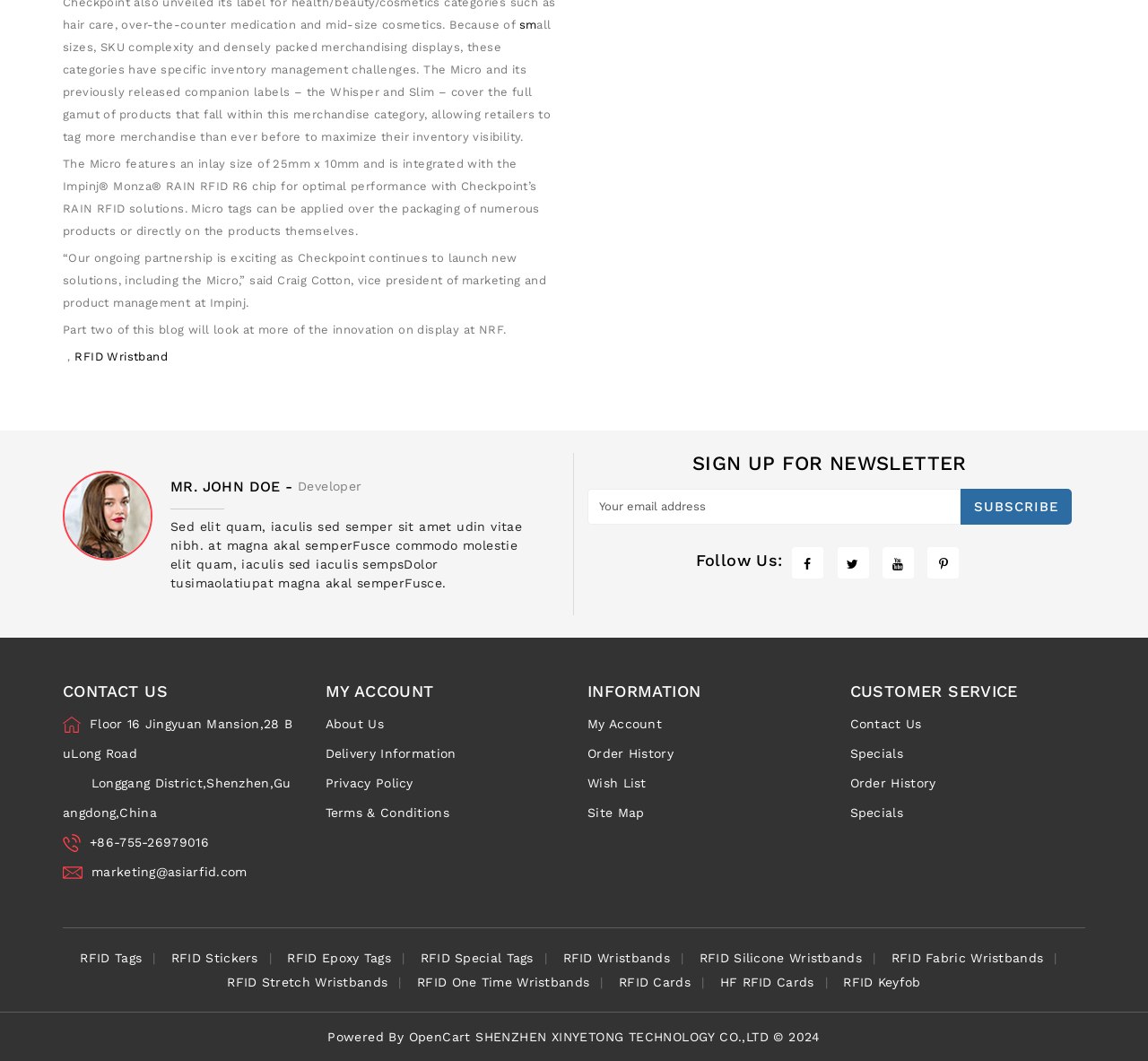What is the purpose of the Micro tag?
Answer the question using a single word or phrase, according to the image.

Inventory management